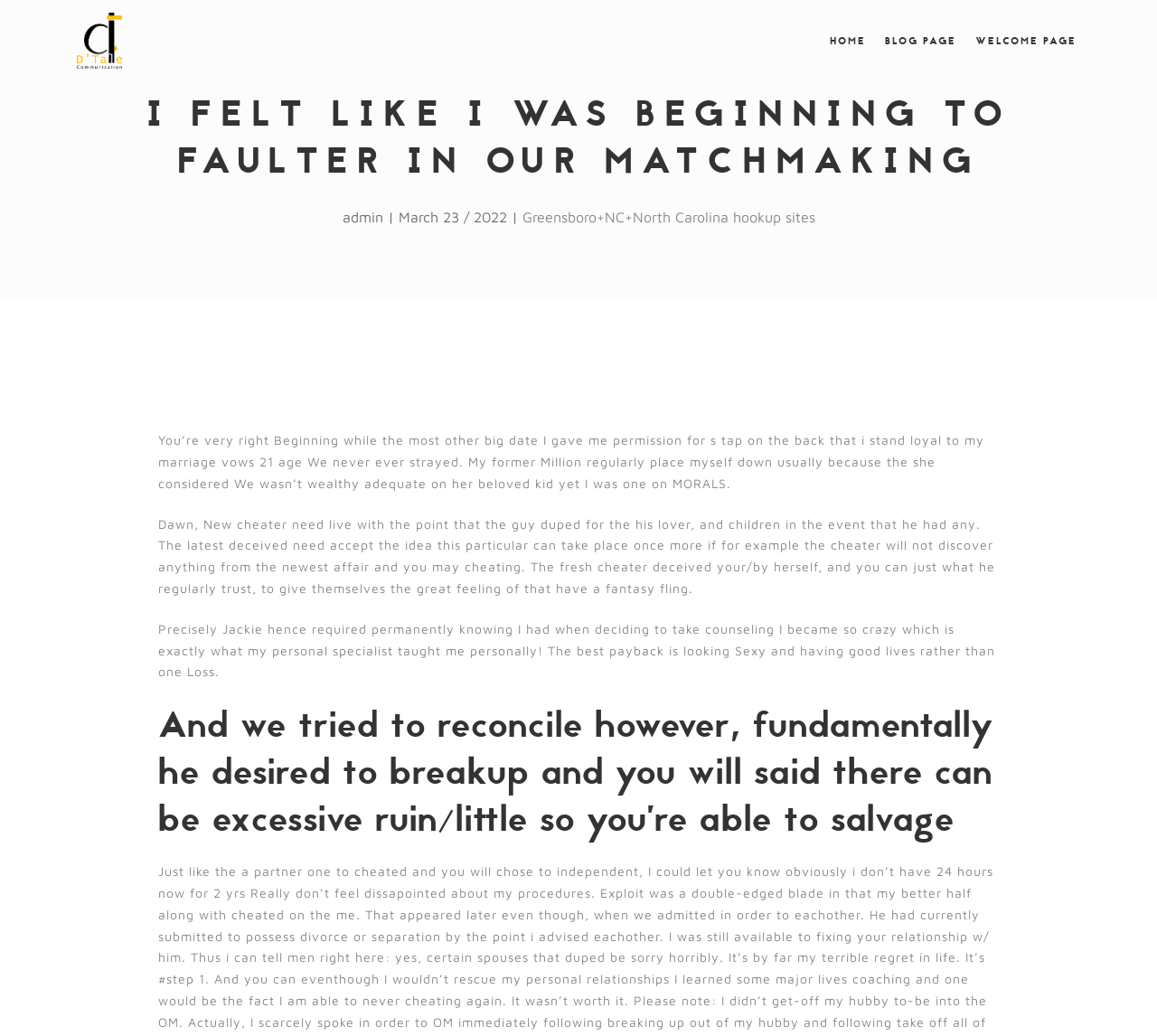Provide the bounding box coordinates in the format (top-left x, top-left y, bottom-right x, bottom-right y). All values are floating point numbers between 0 and 1. Determine the bounding box coordinate of the UI element described as: Blog Page

[0.759, 0.03, 0.83, 0.049]